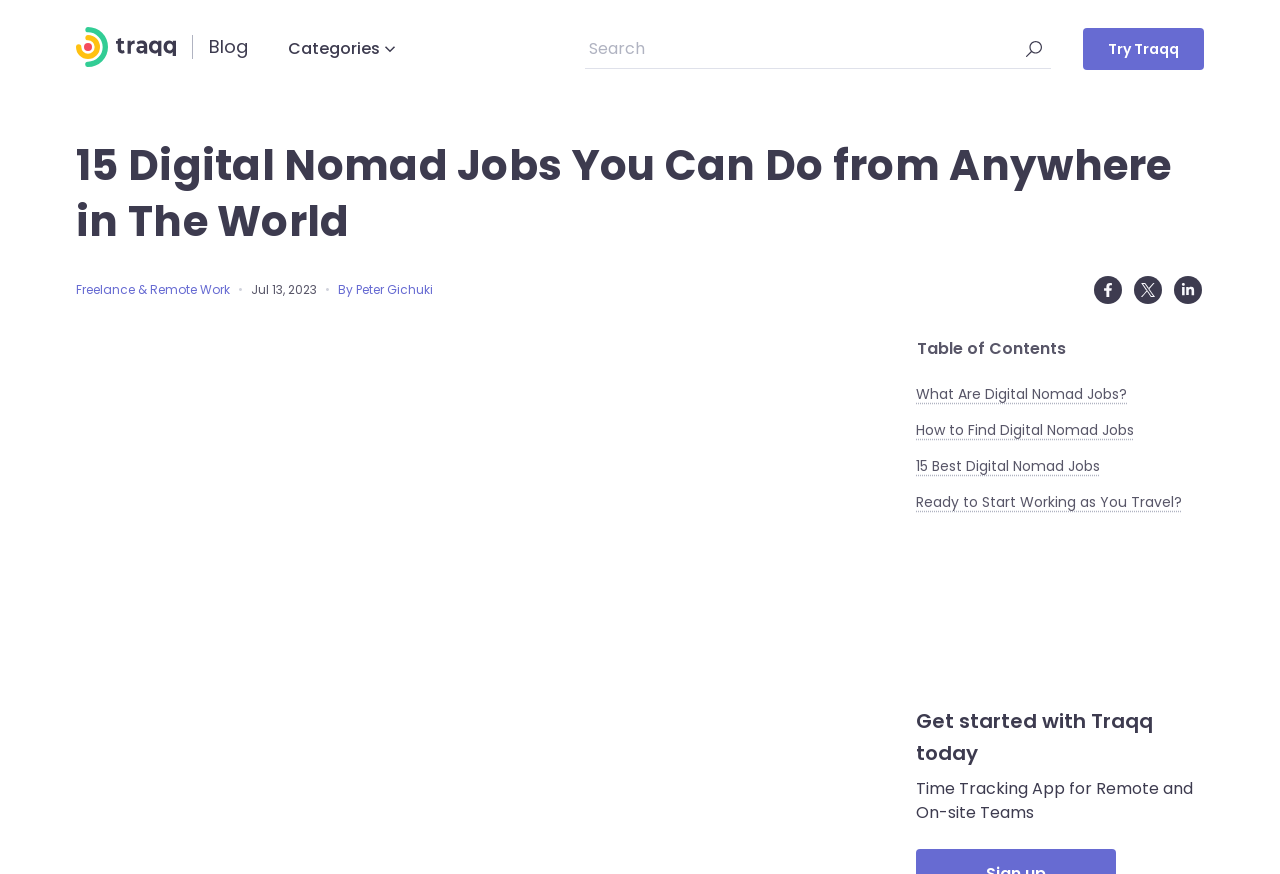Identify the bounding box coordinates of the area that should be clicked in order to complete the given instruction: "Get started with Traqq today". The bounding box coordinates should be four float numbers between 0 and 1, i.e., [left, top, right, bottom].

[0.716, 0.807, 0.941, 0.88]